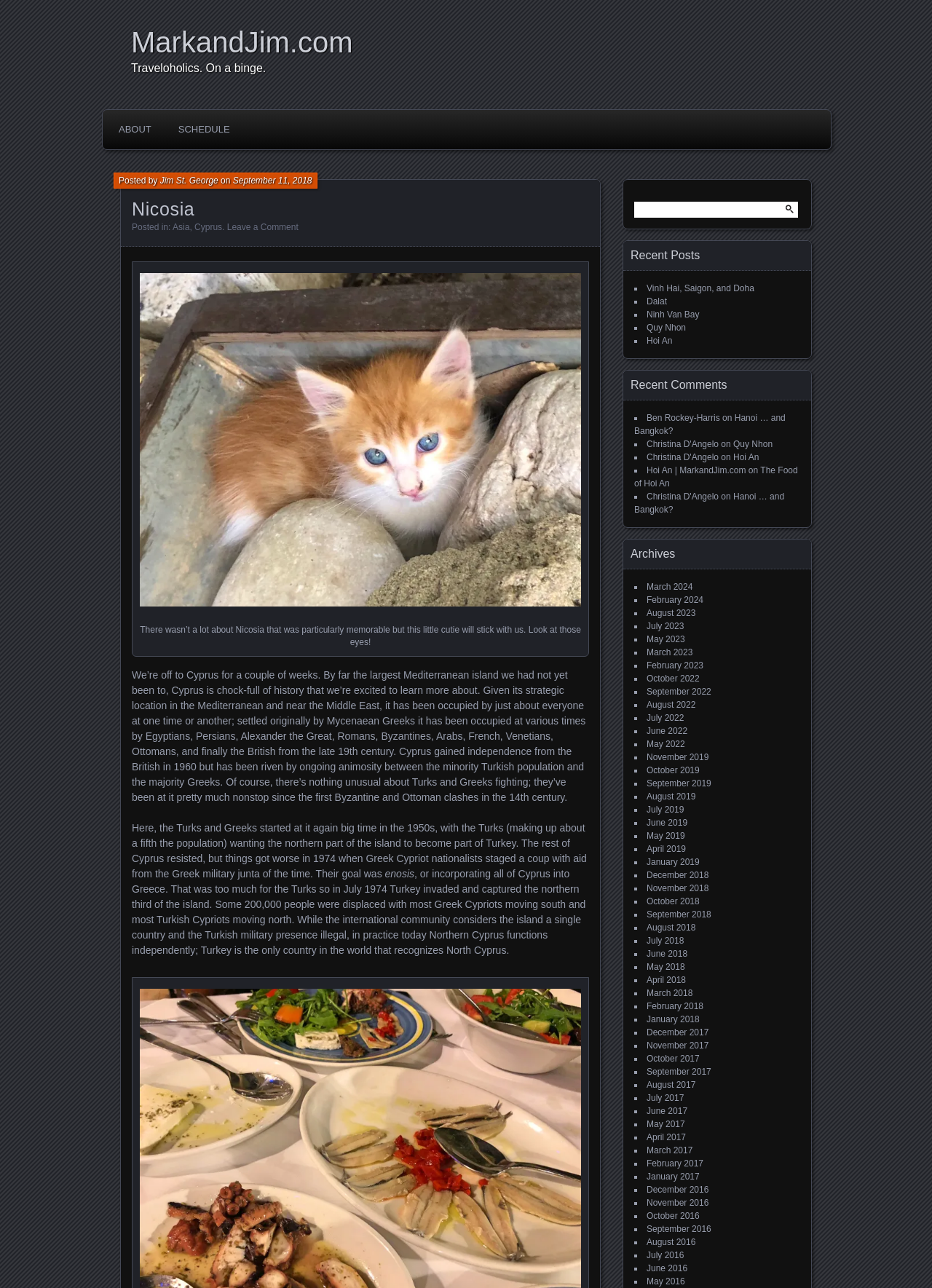What is the category of the current post?
From the screenshot, supply a one-word or short-phrase answer.

Cyprus